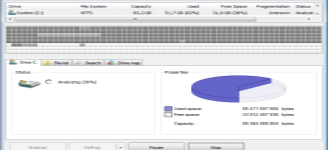What type of graph is used to represent disk activity?
Please respond to the question with as much detail as possible.

The top bar of the graphical interface depicts a performance graph, illustrating disk activity over time, which provides a visual representation of the disk's performance.